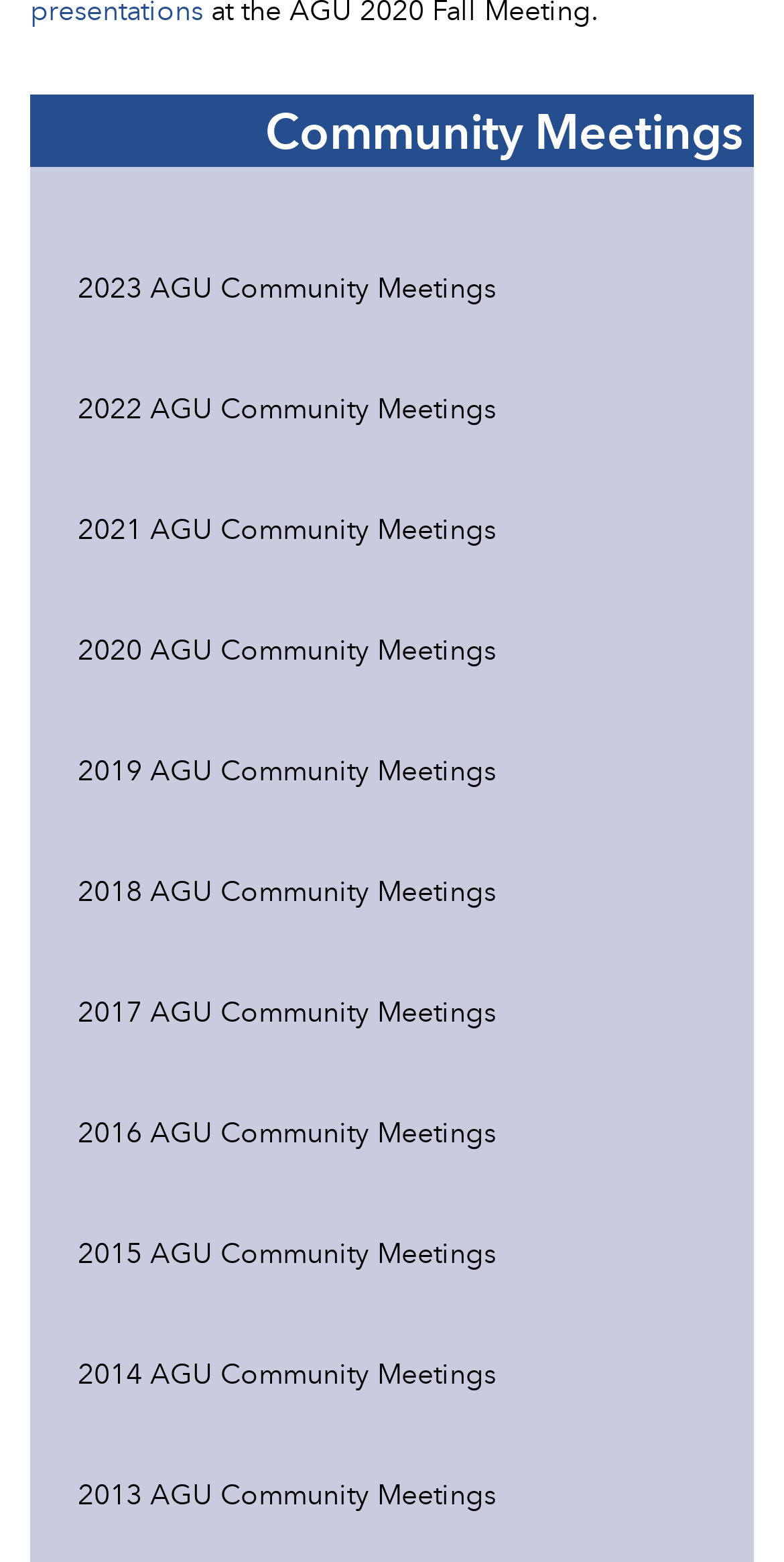What is the earliest year of community meetings available?
Give a one-word or short-phrase answer derived from the screenshot.

2013